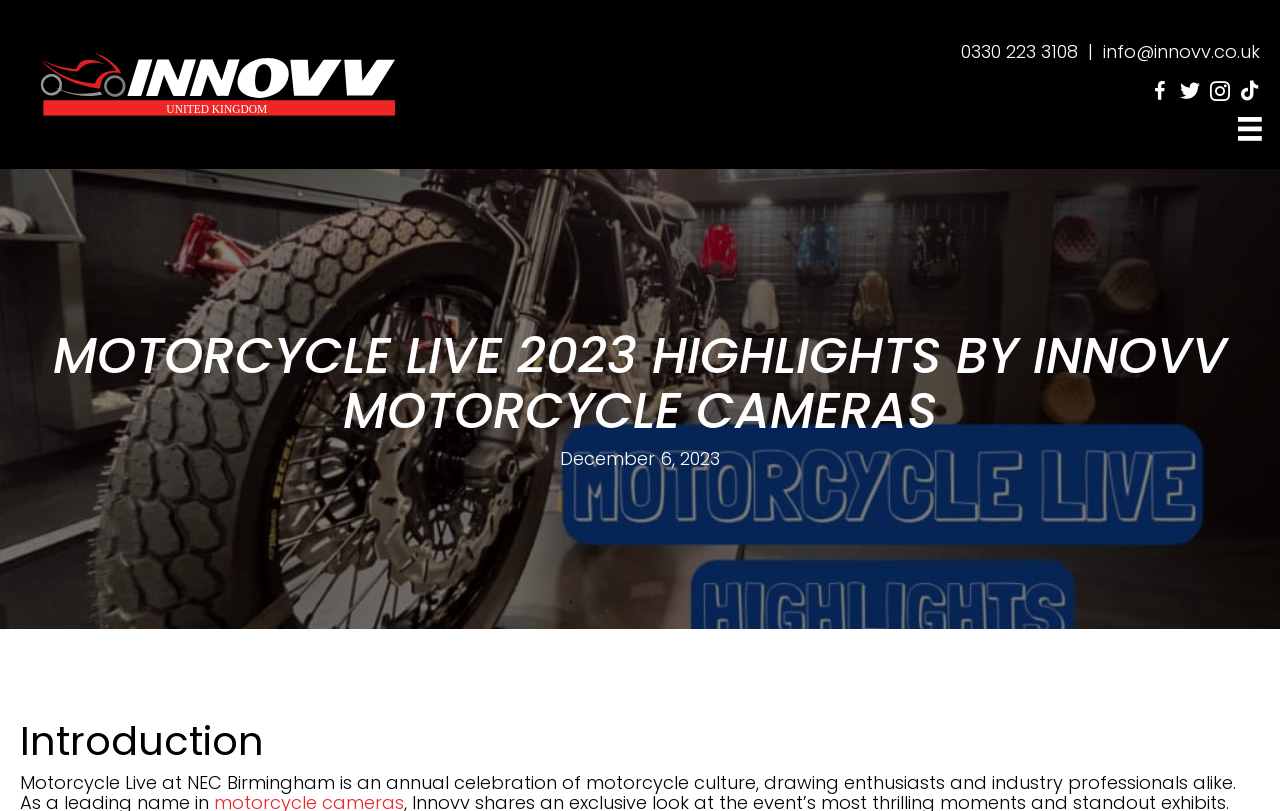Identify the bounding box coordinates of the area that should be clicked in order to complete the given instruction: "Toggle the menu". The bounding box coordinates should be four float numbers between 0 and 1, i.e., [left, top, right, bottom].

[0.961, 0.135, 0.992, 0.184]